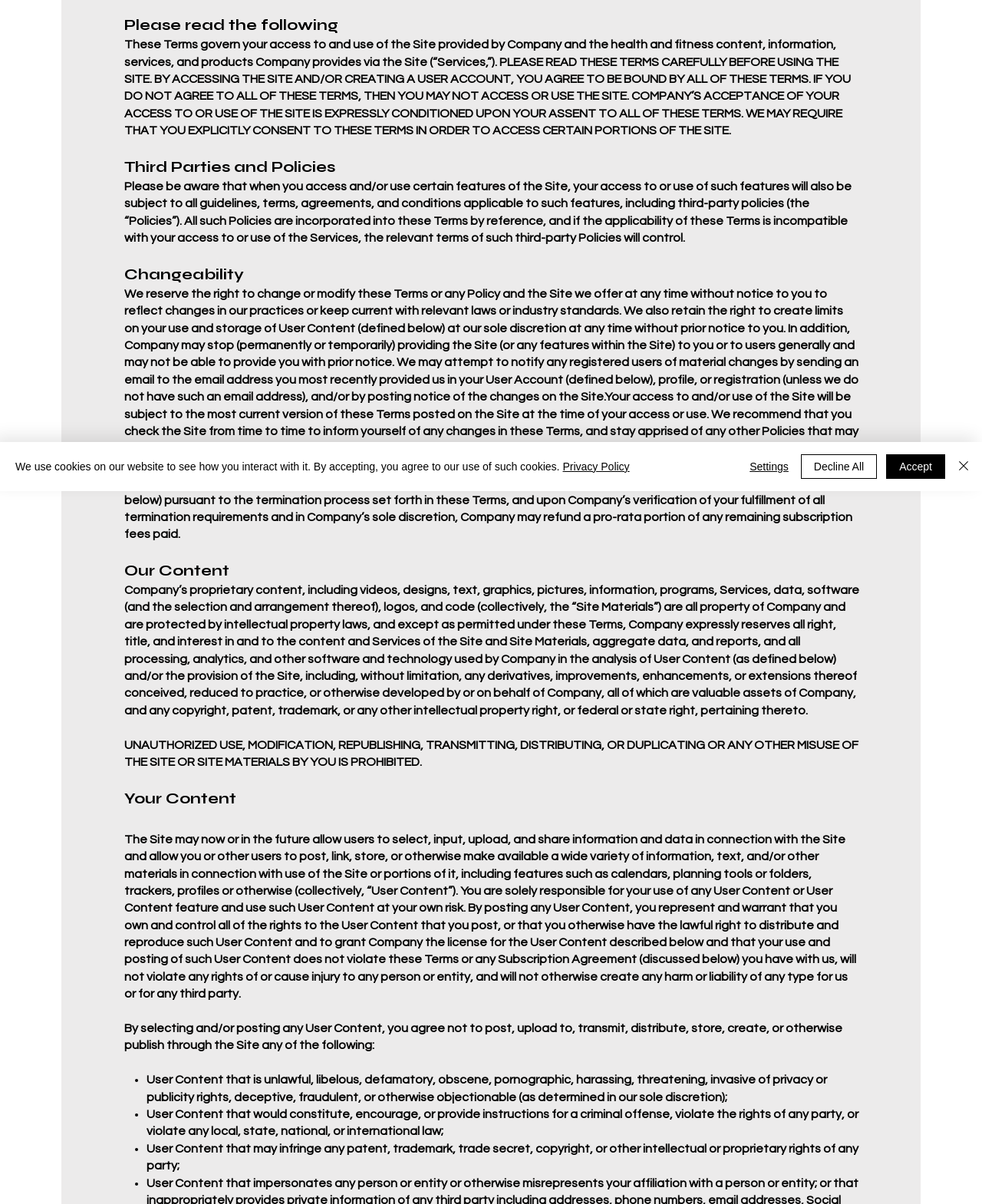Determine the bounding box coordinates for the UI element matching this description: "Settings".

[0.763, 0.378, 0.803, 0.397]